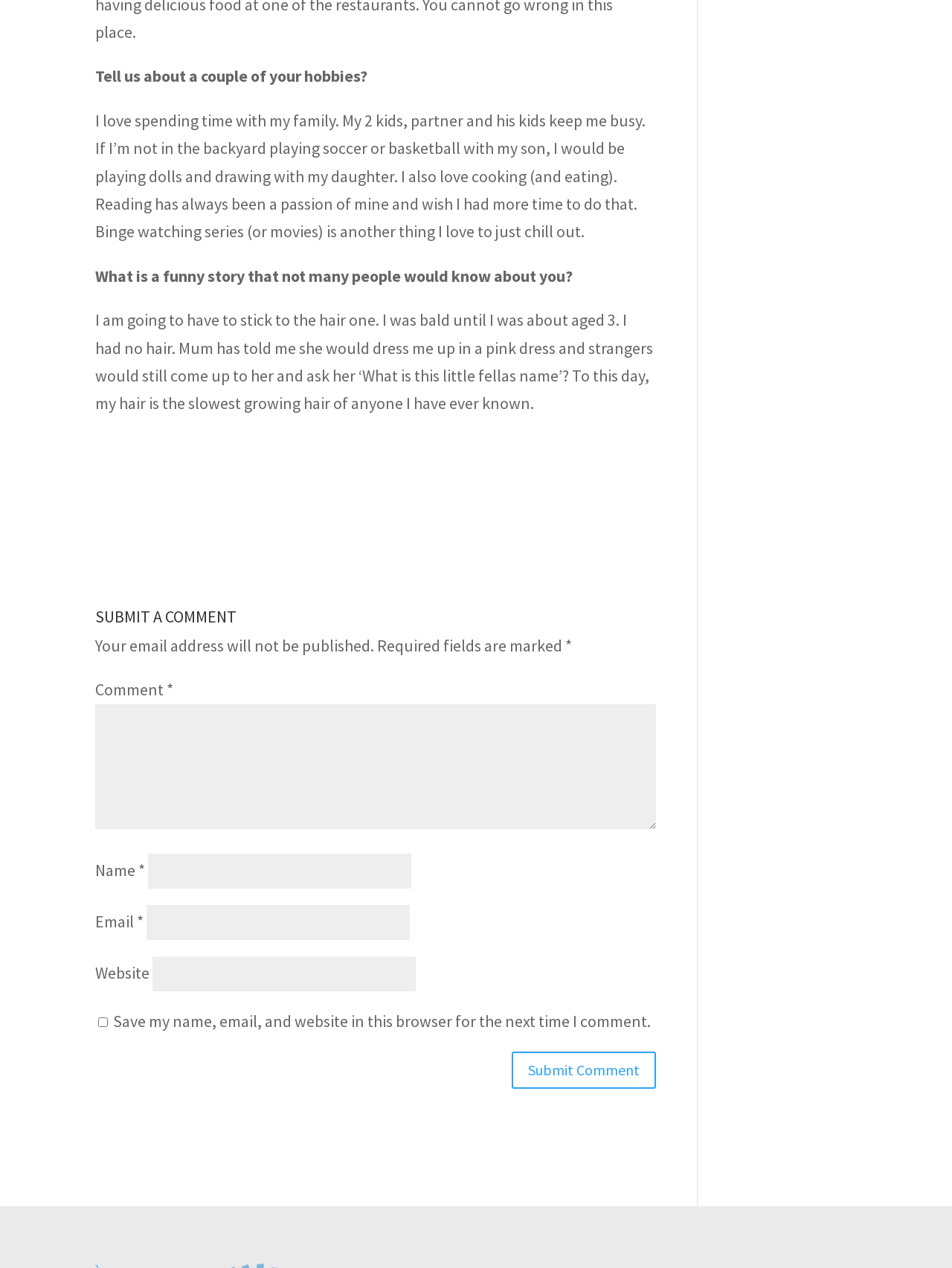Using the element description: "parent_node: Website name="url"", determine the bounding box coordinates for the specified UI element. The coordinates should be four float numbers between 0 and 1, [left, top, right, bottom].

[0.16, 0.754, 0.437, 0.782]